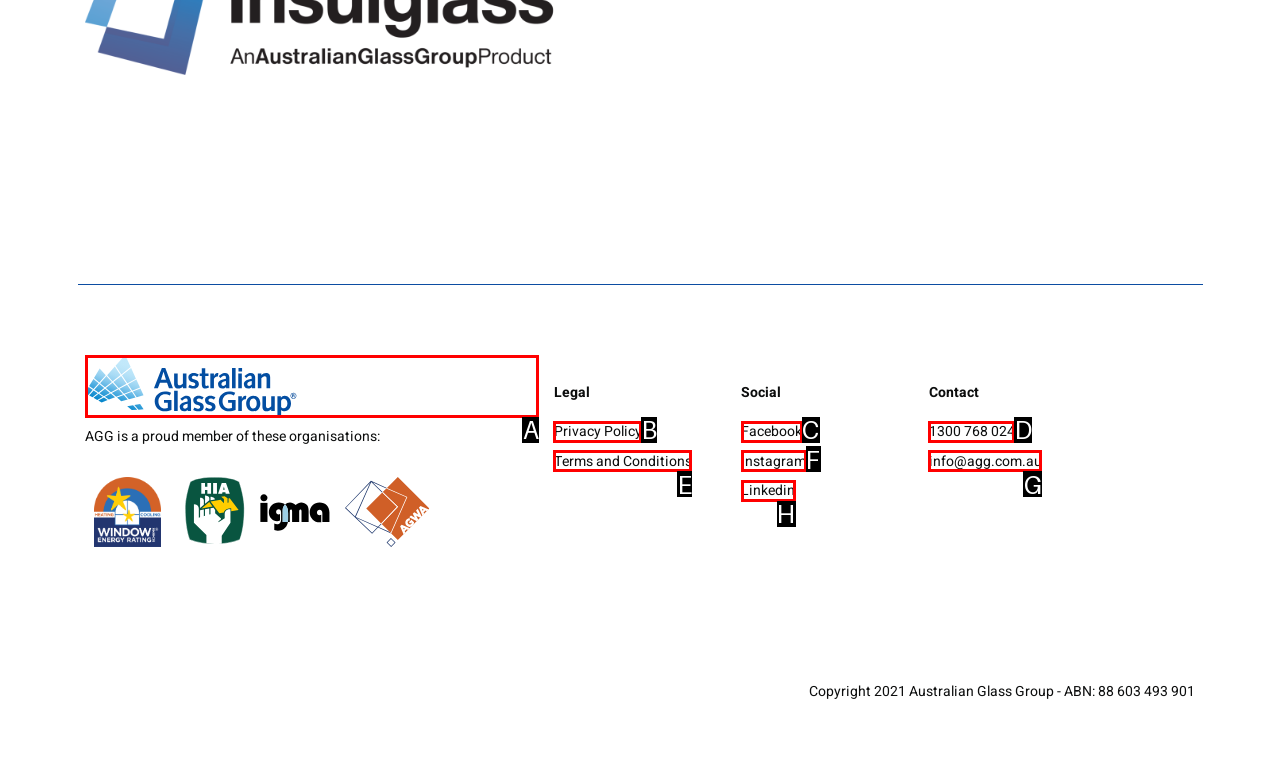Identify the letter that best matches this UI element description: Linkedin
Answer with the letter from the given options.

H